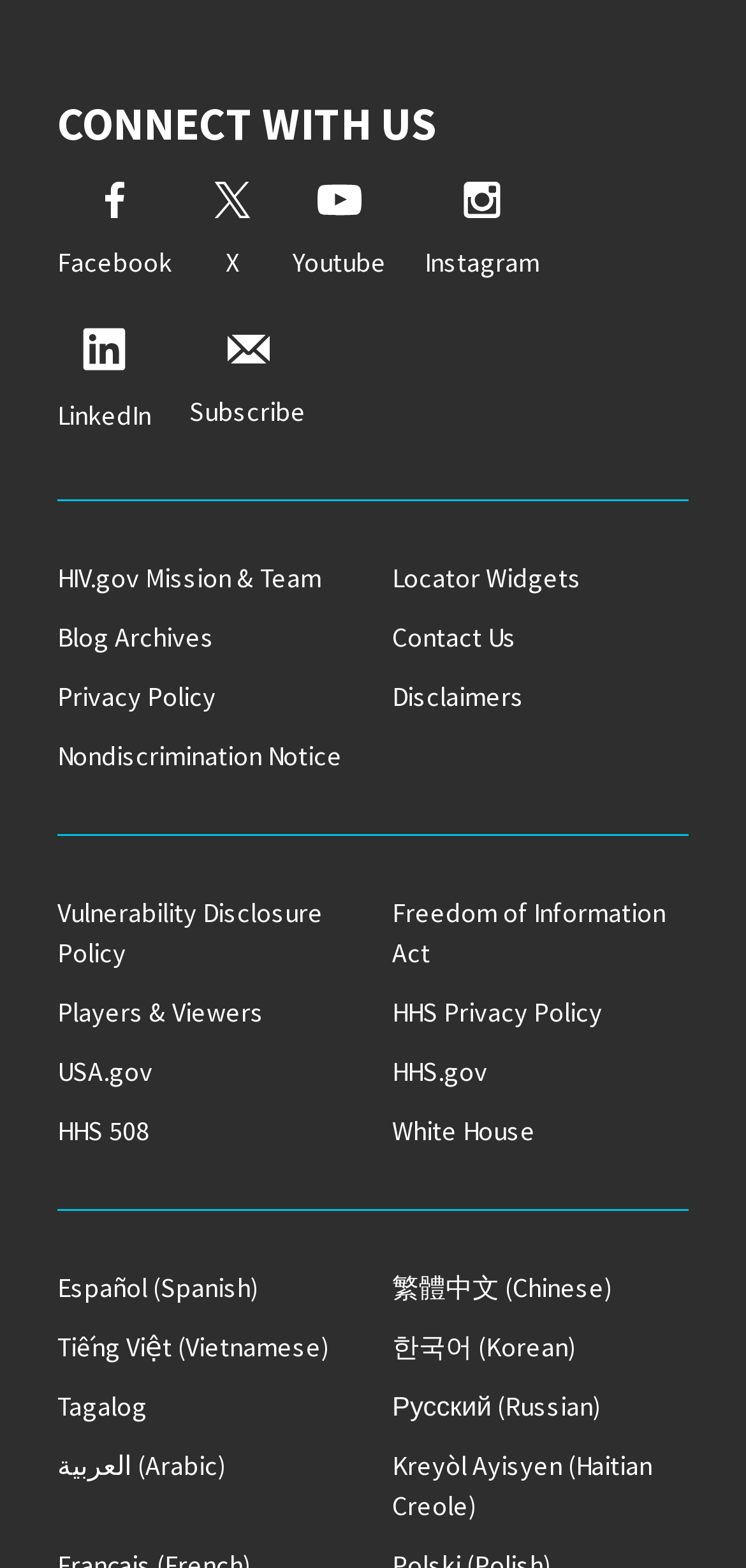Answer the question below using just one word or a short phrase: 
What is the heading at the top of the page?

CONNECT WITH US